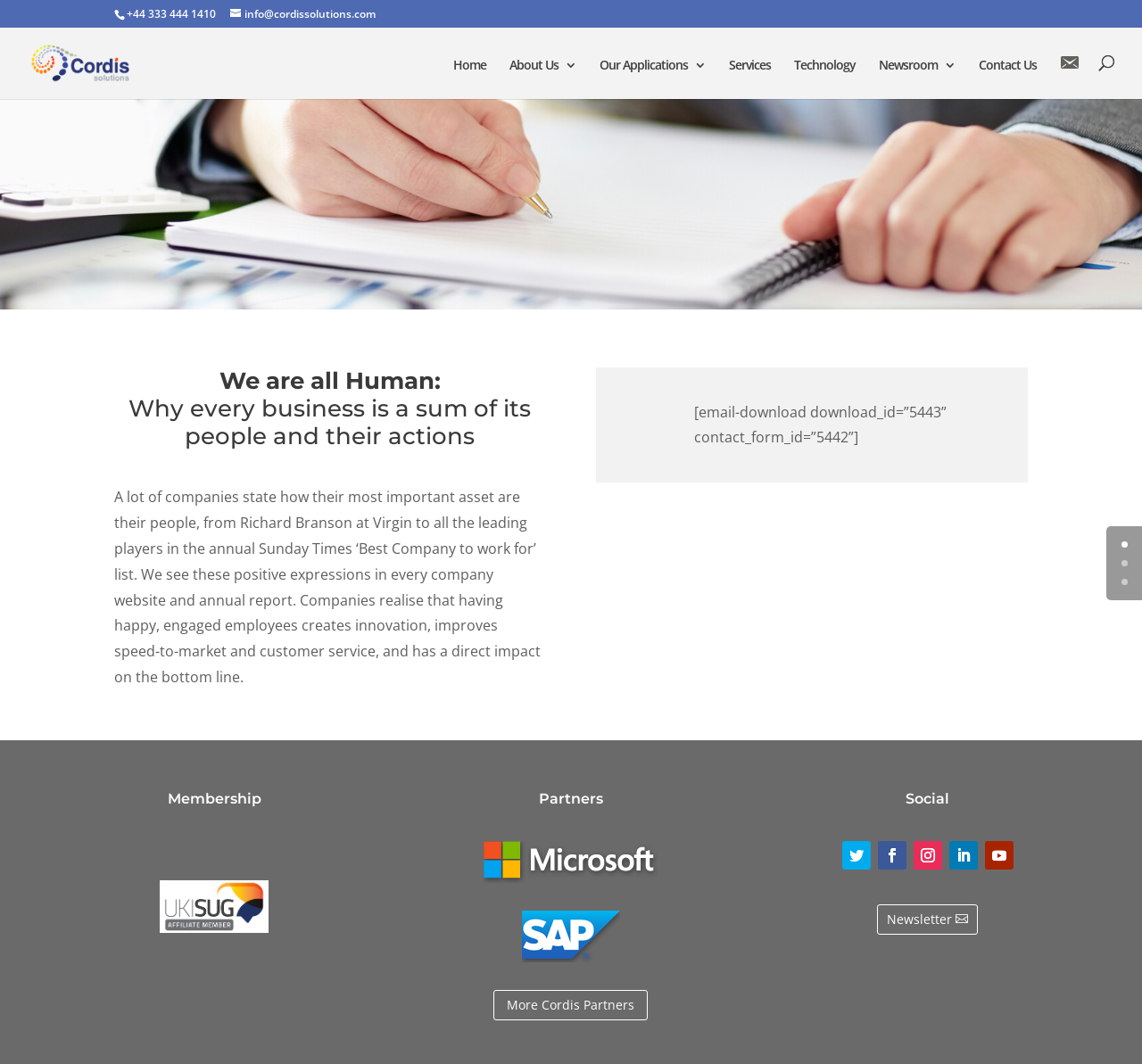Please determine the bounding box coordinates of the element's region to click for the following instruction: "Search for something".

[0.053, 0.026, 0.953, 0.027]